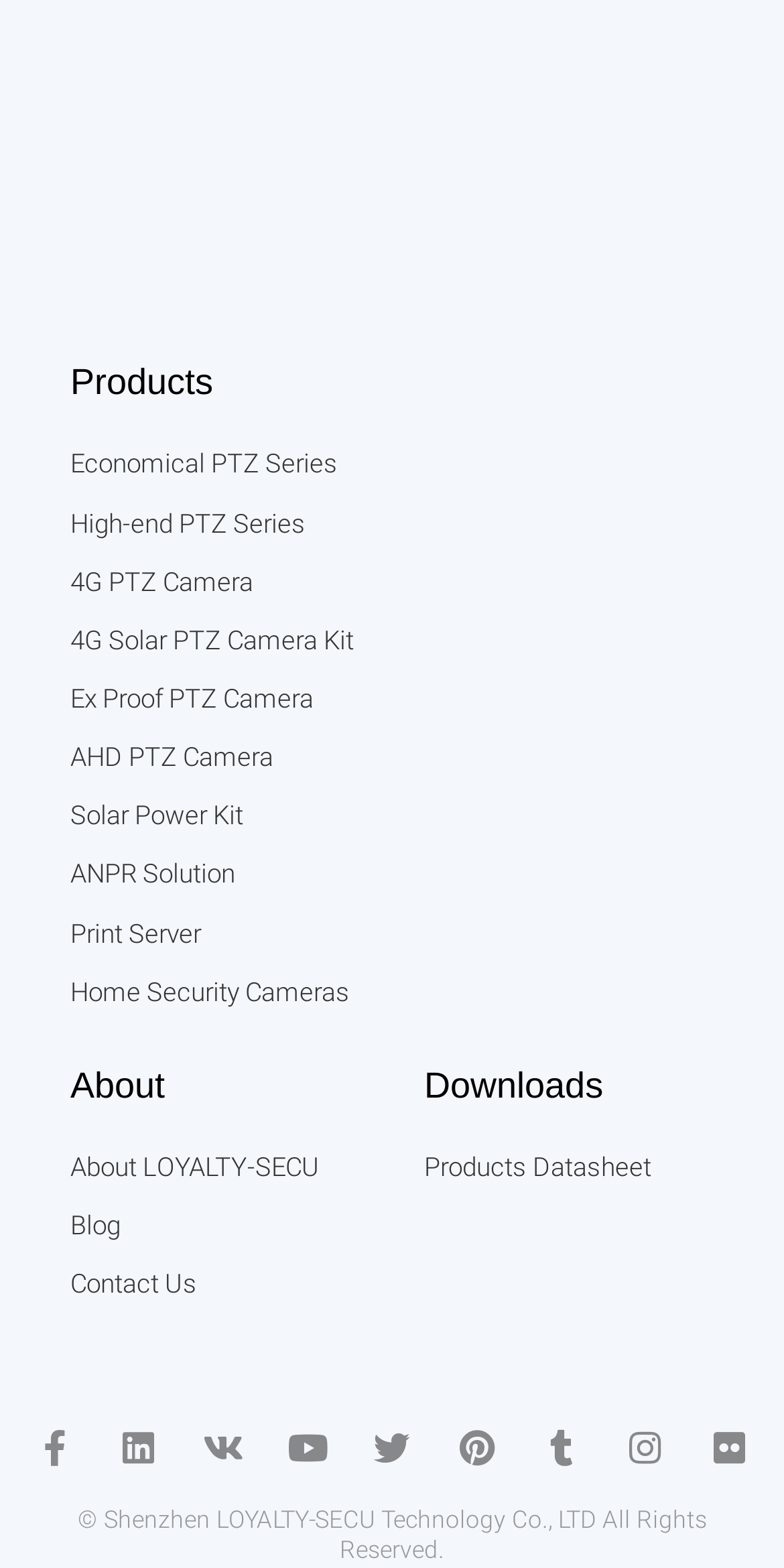Please mark the bounding box coordinates of the area that should be clicked to carry out the instruction: "Visit the Facebook page".

[0.046, 0.912, 0.092, 0.935]